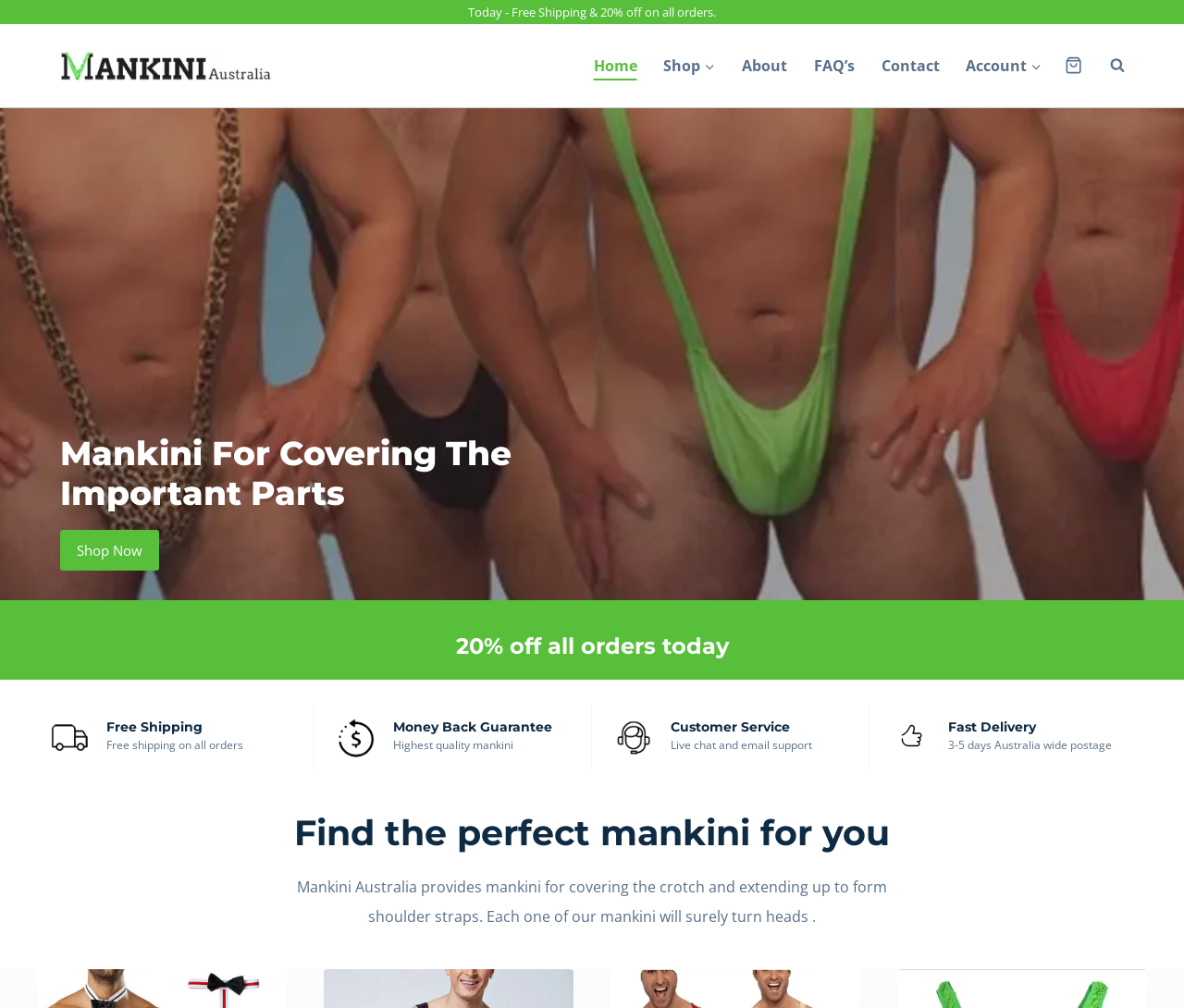Identify the bounding box coordinates for the element you need to click to achieve the following task: "Click on the 'Home' link". The coordinates must be four float values ranging from 0 to 1, formatted as [left, top, right, bottom].

[0.49, 0.05, 0.549, 0.08]